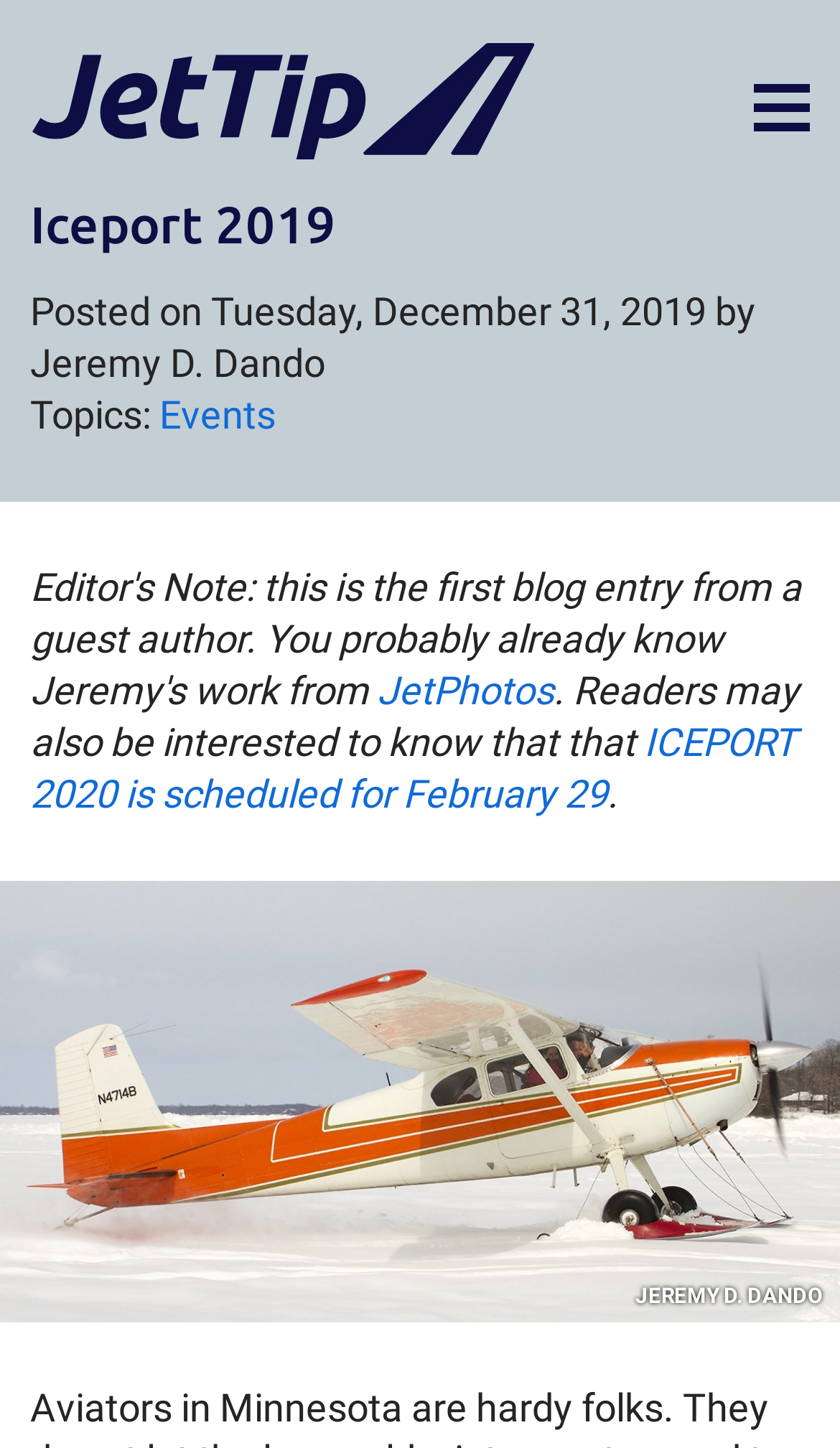What is the topic of the post?
Examine the screenshot and reply with a single word or phrase.

Events